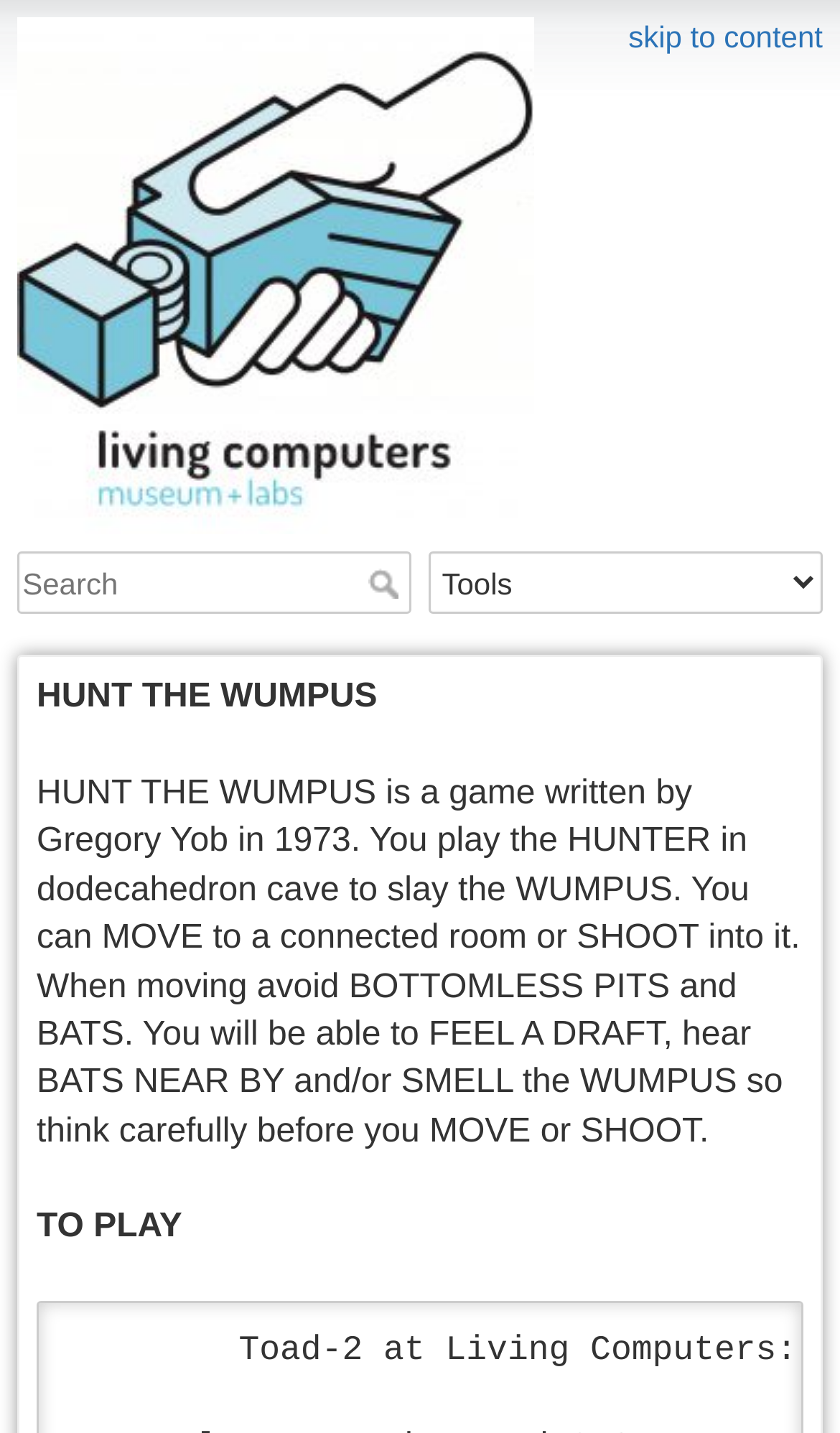Give a short answer using one word or phrase for the question:
What is the shape of the cave in the game?

Dodecahedron